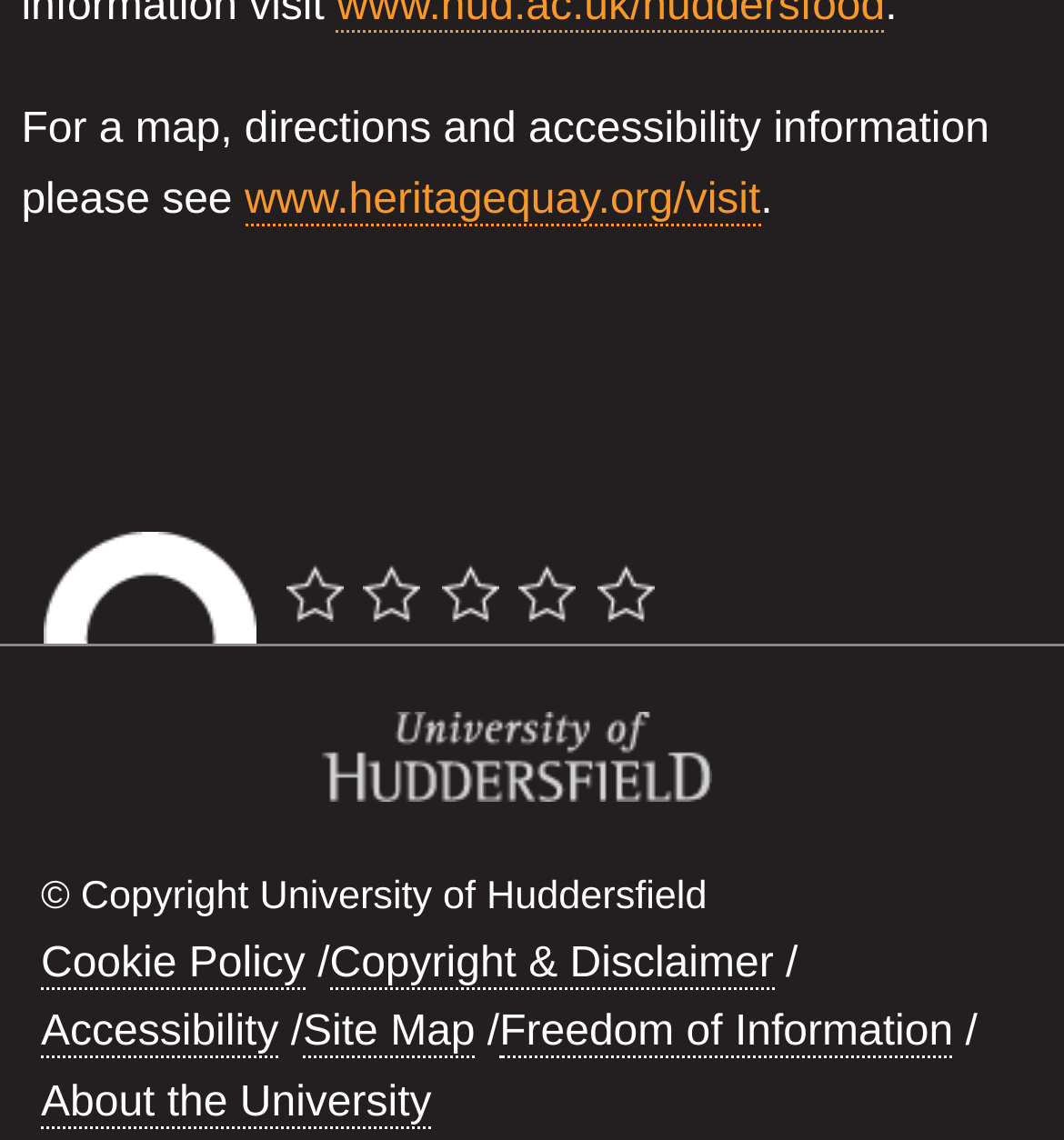Given the description: "alt="University of Huddersfield logo"", determine the bounding box coordinates of the UI element. The coordinates should be formatted as four float numbers between 0 and 1, [left, top, right, bottom].

[0.301, 0.623, 0.668, 0.721]